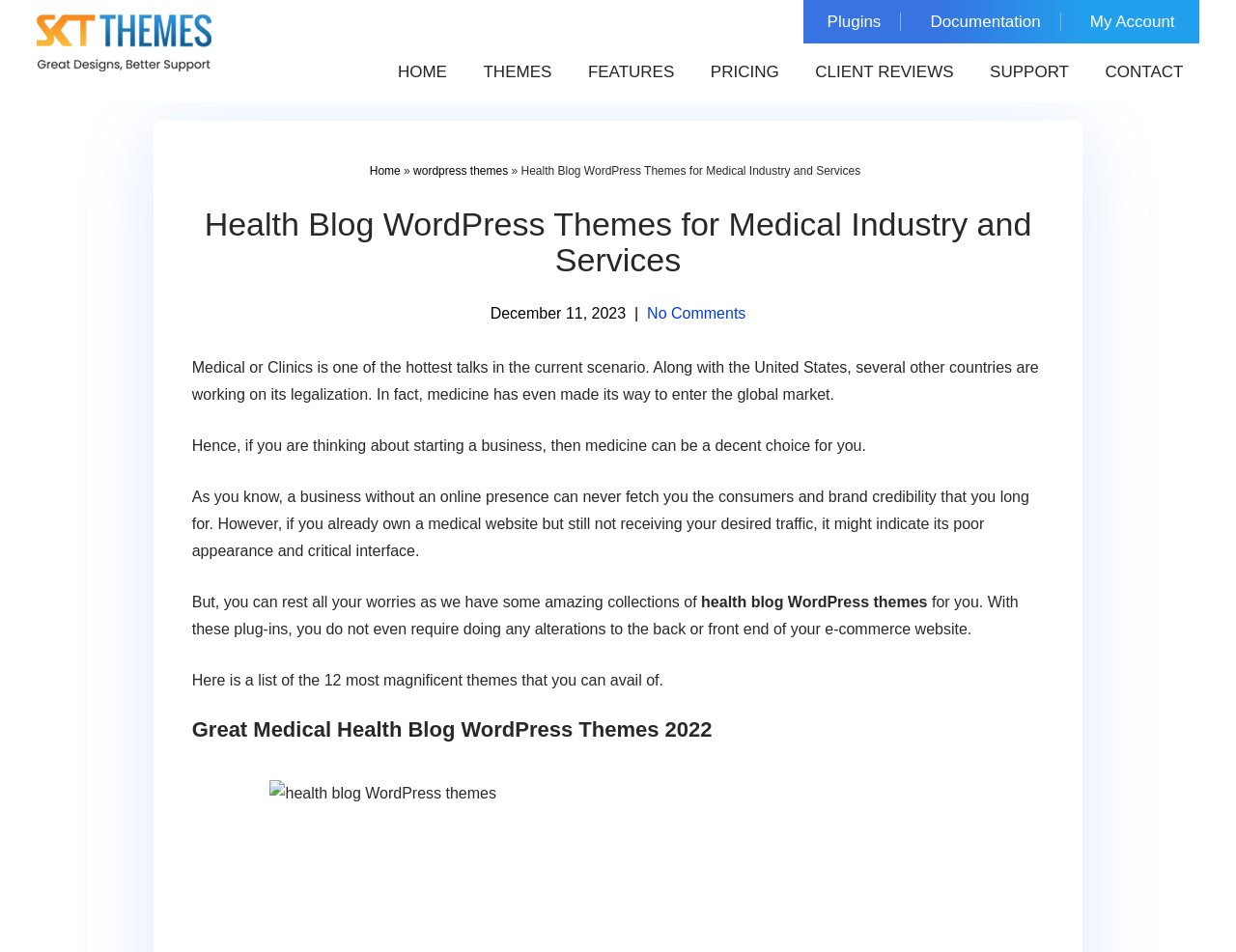Provide the bounding box coordinates, formatted as (top-left x, top-left y, bottom-right x, bottom-right y), with all values being floating point numbers between 0 and 1. Identify the bounding box of the UI element that matches the description: alt="SKT Themes"

[0.03, 0.015, 0.171, 0.075]